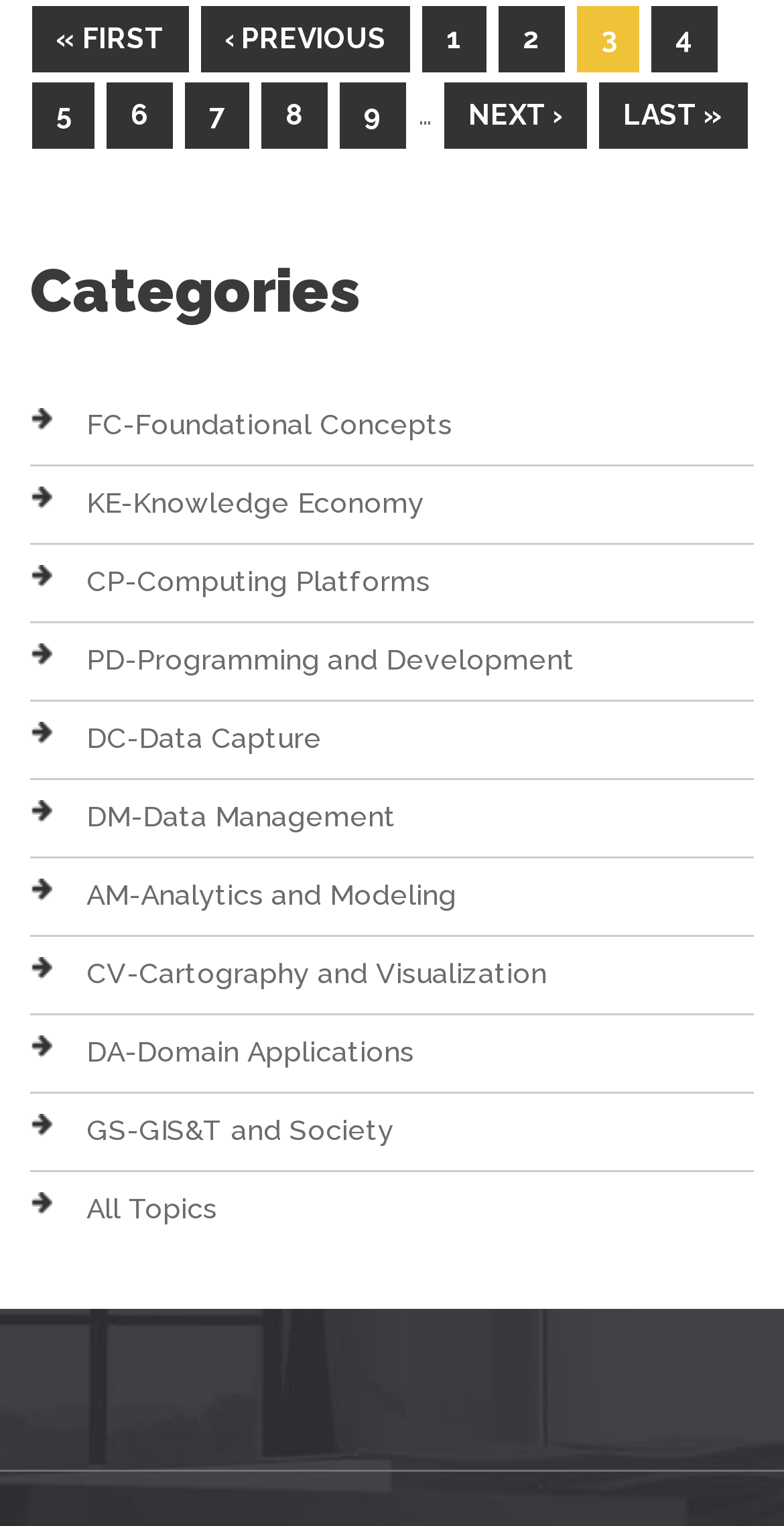Could you provide the bounding box coordinates for the portion of the screen to click to complete this instruction: "go to the next page"?

[0.567, 0.054, 0.749, 0.097]